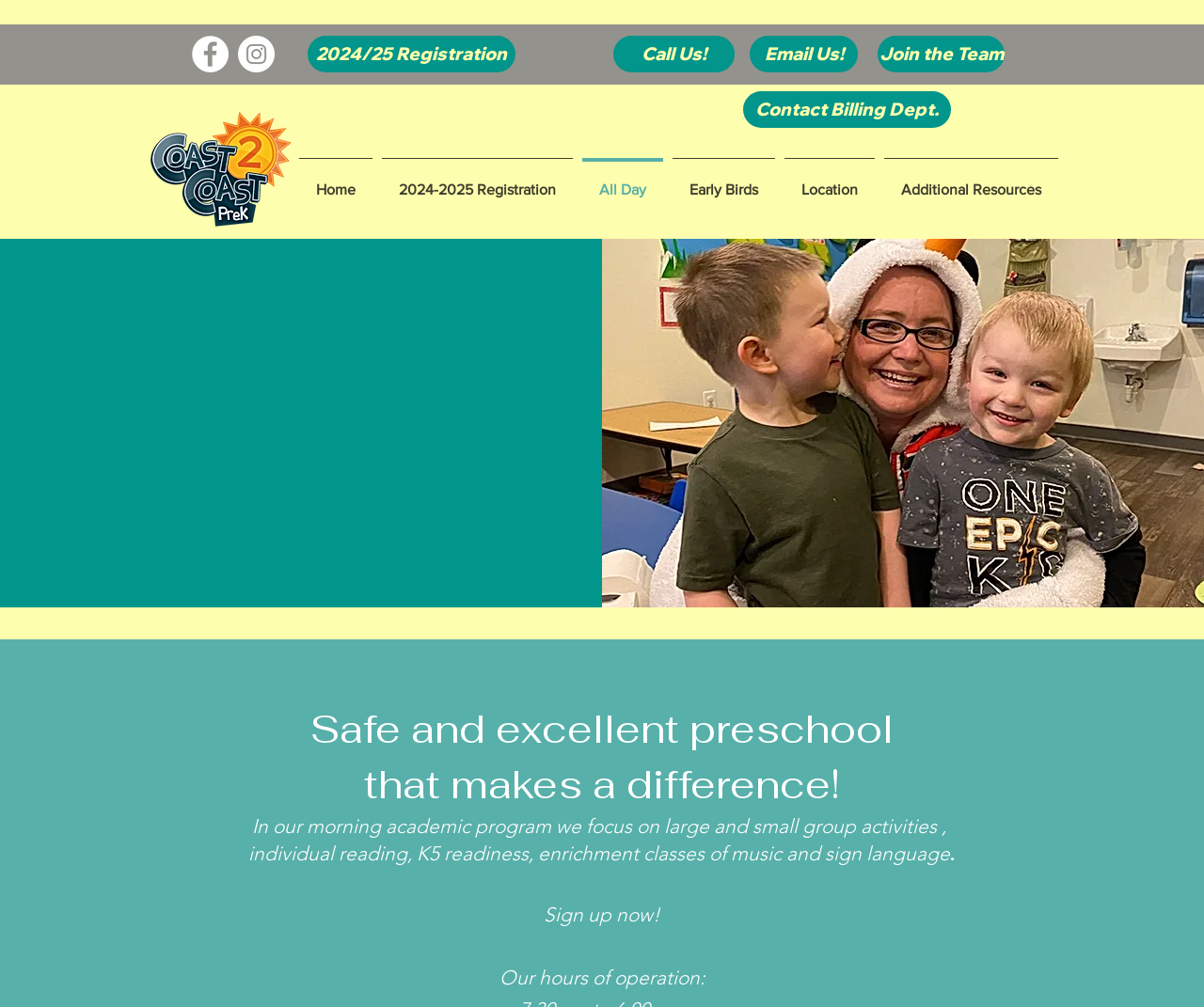Locate the bounding box coordinates of the element to click to perform the following action: 'Click on the '2024/25 Registration' link'. The coordinates should be given as four float values between 0 and 1, in the form of [left, top, right, bottom].

[0.255, 0.035, 0.428, 0.072]